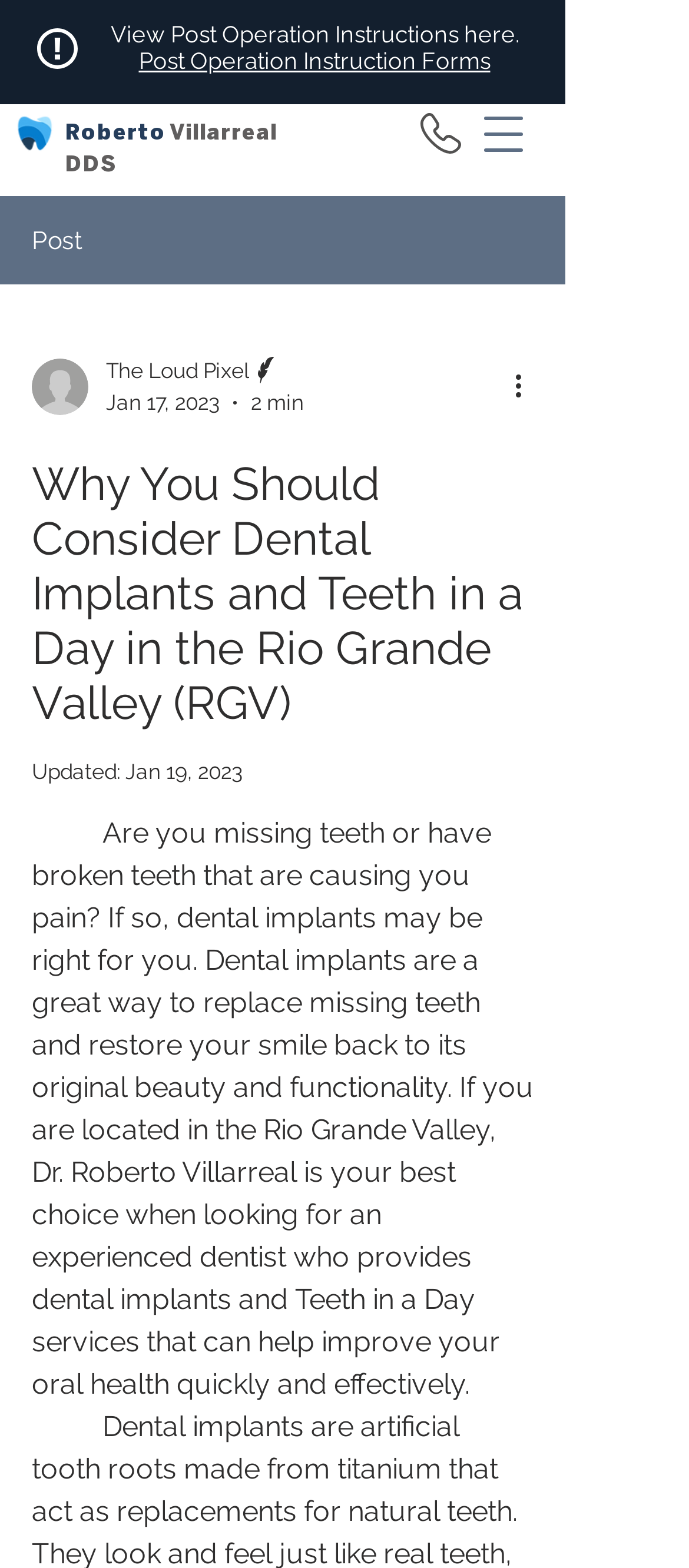What is the date of the post operation instruction forms?
Please craft a detailed and exhaustive response to the question.

I found the answer by looking at the generic element with the text 'Jan 17, 2023' which is located near the 'Post Operation Instruction Forms' text.